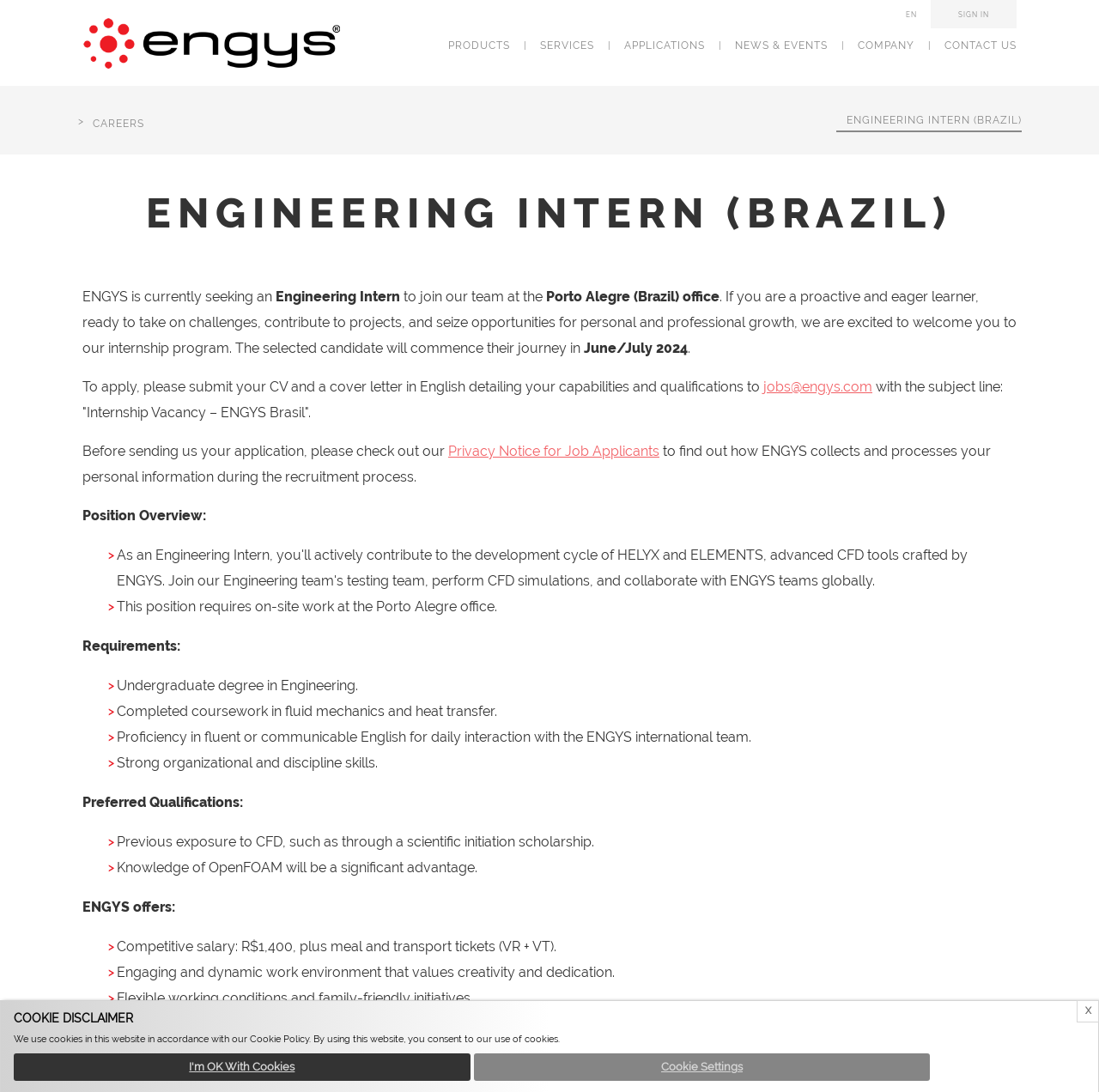Bounding box coordinates are specified in the format (top-left x, top-left y, bottom-right x, bottom-right y). All values are floating point numbers bounded between 0 and 1. Please provide the bounding box coordinate of the region this sentence describes: Privacy Notice for Job Applicants

[0.408, 0.406, 0.6, 0.421]